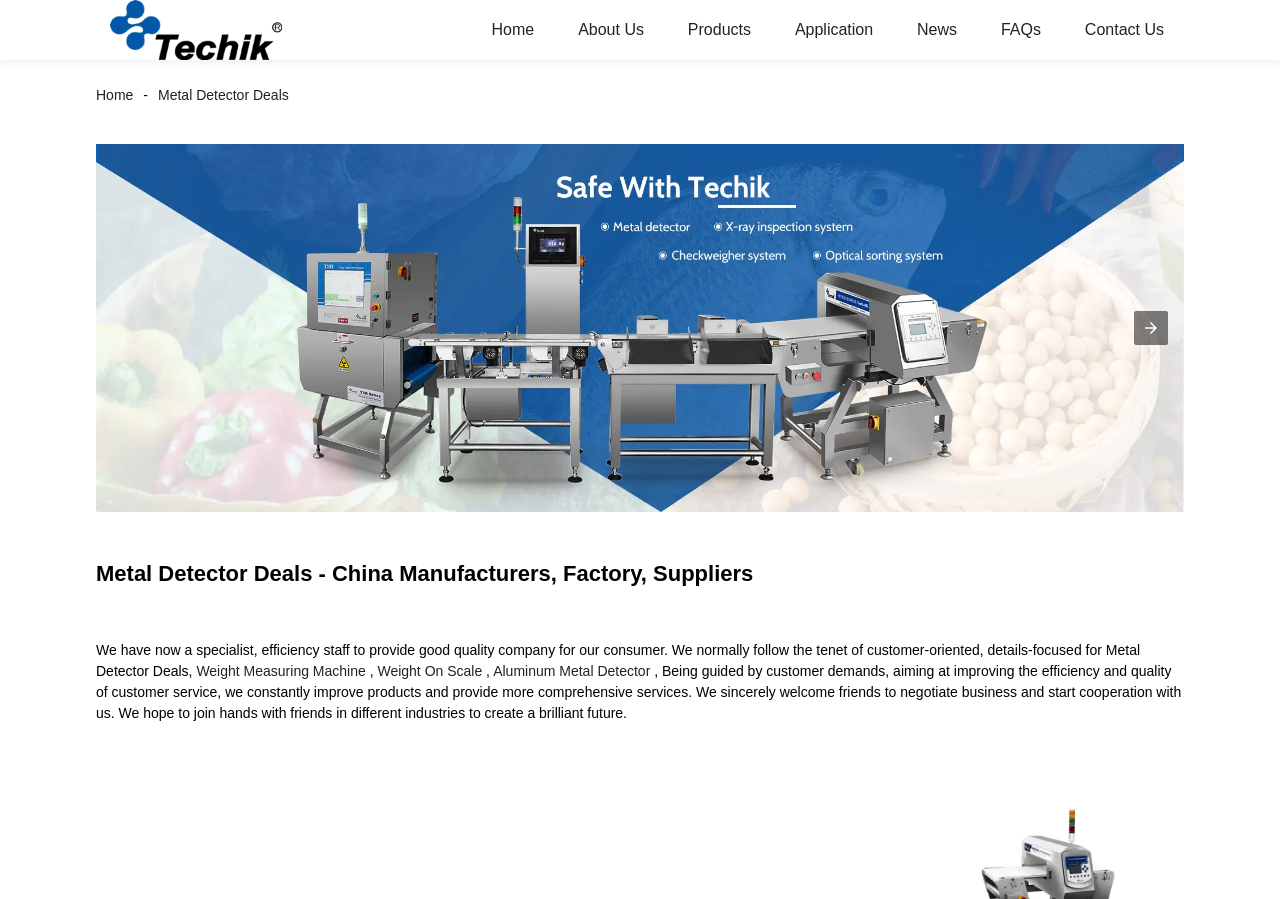Illustrate the webpage's structure and main components comprehensively.

This webpage is about Metal Detector Deals manufacturers, factory, and suppliers from China. At the top left corner, there is a logo image, followed by a navigation menu with links to "Home", "About Us", "Products", "Application", "News", "FAQs", and "Contact Us". Below the navigation menu, there is a secondary navigation menu with links to "Home" and "Metal Detector Deals".

The main content of the webpage is divided into two sections. The first section has a heading "Metal Detector Deals - China Manufacturers, Factory, Suppliers" and a brief introduction to the company, stating that they have a specialist staff to provide good quality service to their customers. 

Below the introduction, there are three links to related products: "Weight Measuring Machine", "Weight On Scale", and "Aluminum Metal Detector". 

The second section has a longer paragraph describing the company's mission and values, stating that they aim to improve the efficiency and quality of customer service and welcome friends to negotiate business and start cooperation with them.

On the right side of the webpage, there is a carousel with navigation buttons "Previous item" and "Next item" to browse through the items. The first item in the carousel is an image with the text "Techik01".